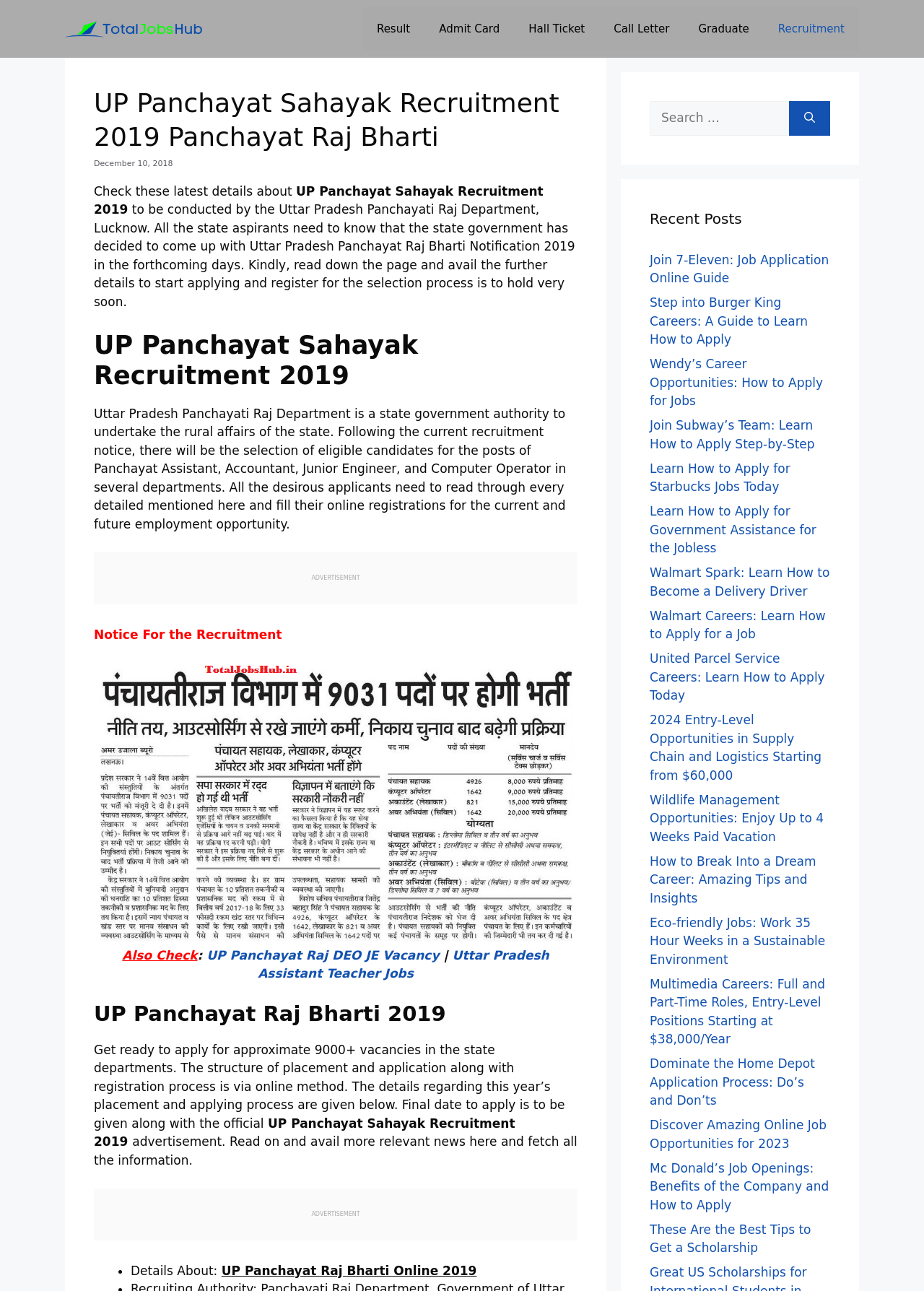Locate the bounding box coordinates of the element that needs to be clicked to carry out the instruction: "Check recent posts". The coordinates should be given as four float numbers ranging from 0 to 1, i.e., [left, top, right, bottom].

[0.703, 0.161, 0.898, 0.178]